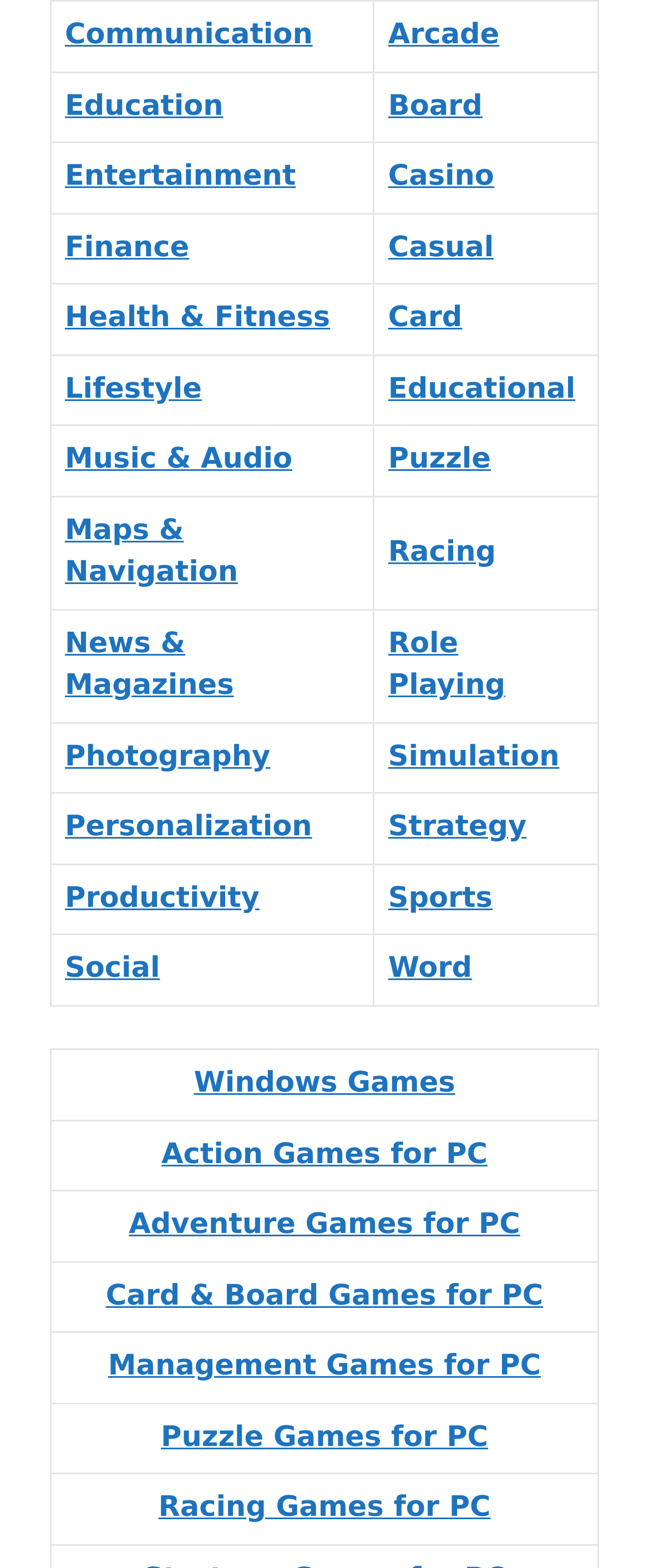How many categories are there in the grid?
Look at the image and respond with a one-word or short-phrase answer.

30